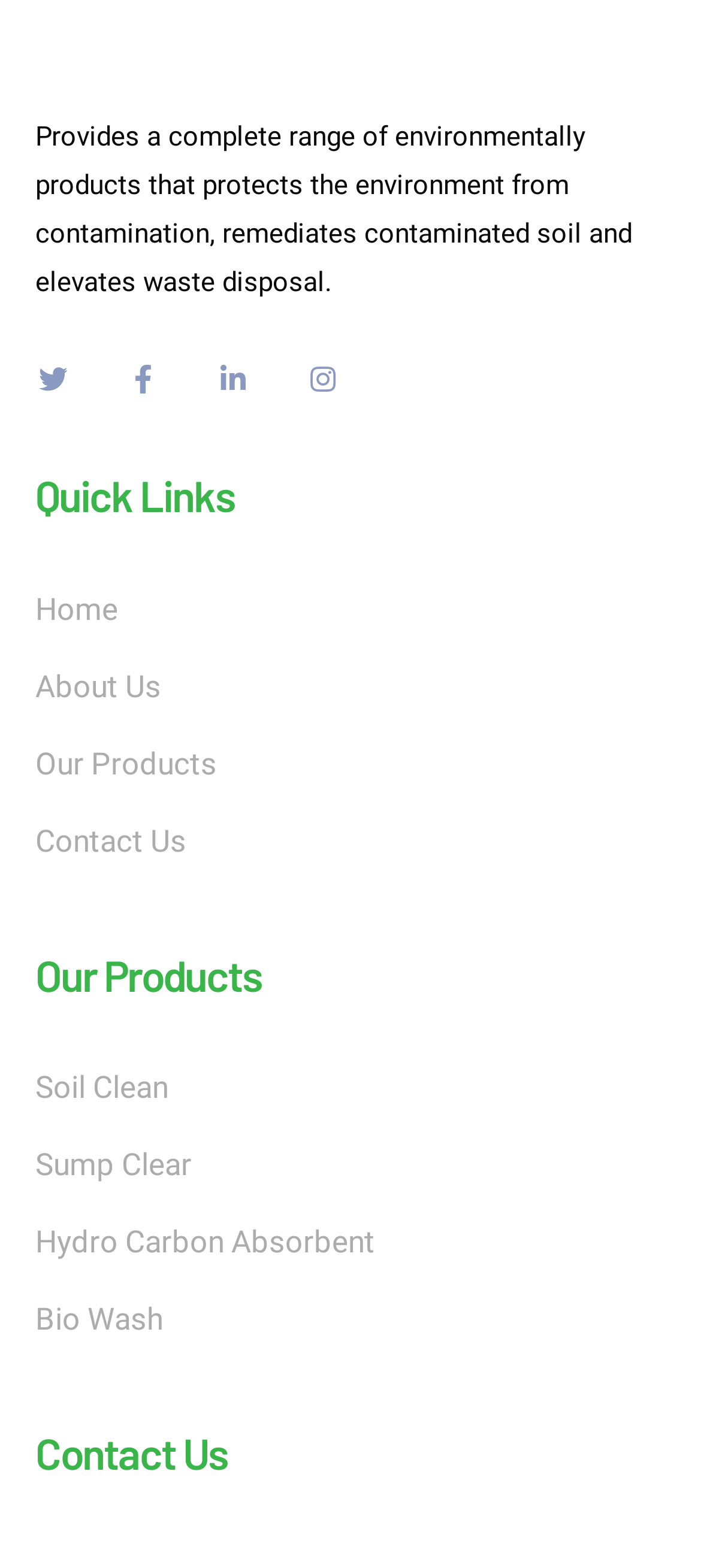Highlight the bounding box coordinates of the element you need to click to perform the following instruction: "Check the Bio Wash product."

[0.05, 0.826, 0.232, 0.86]